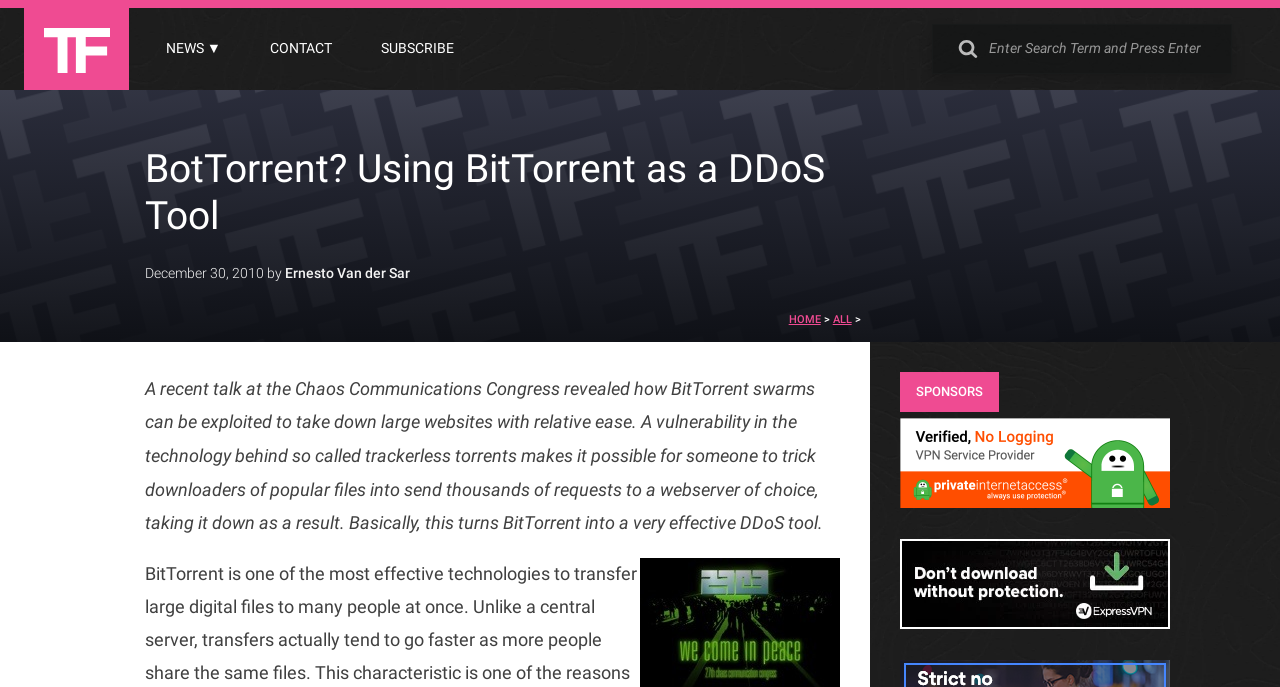Please extract and provide the main headline of the webpage.

BotTorrent? Using BitTorrent as a DDoS Tool